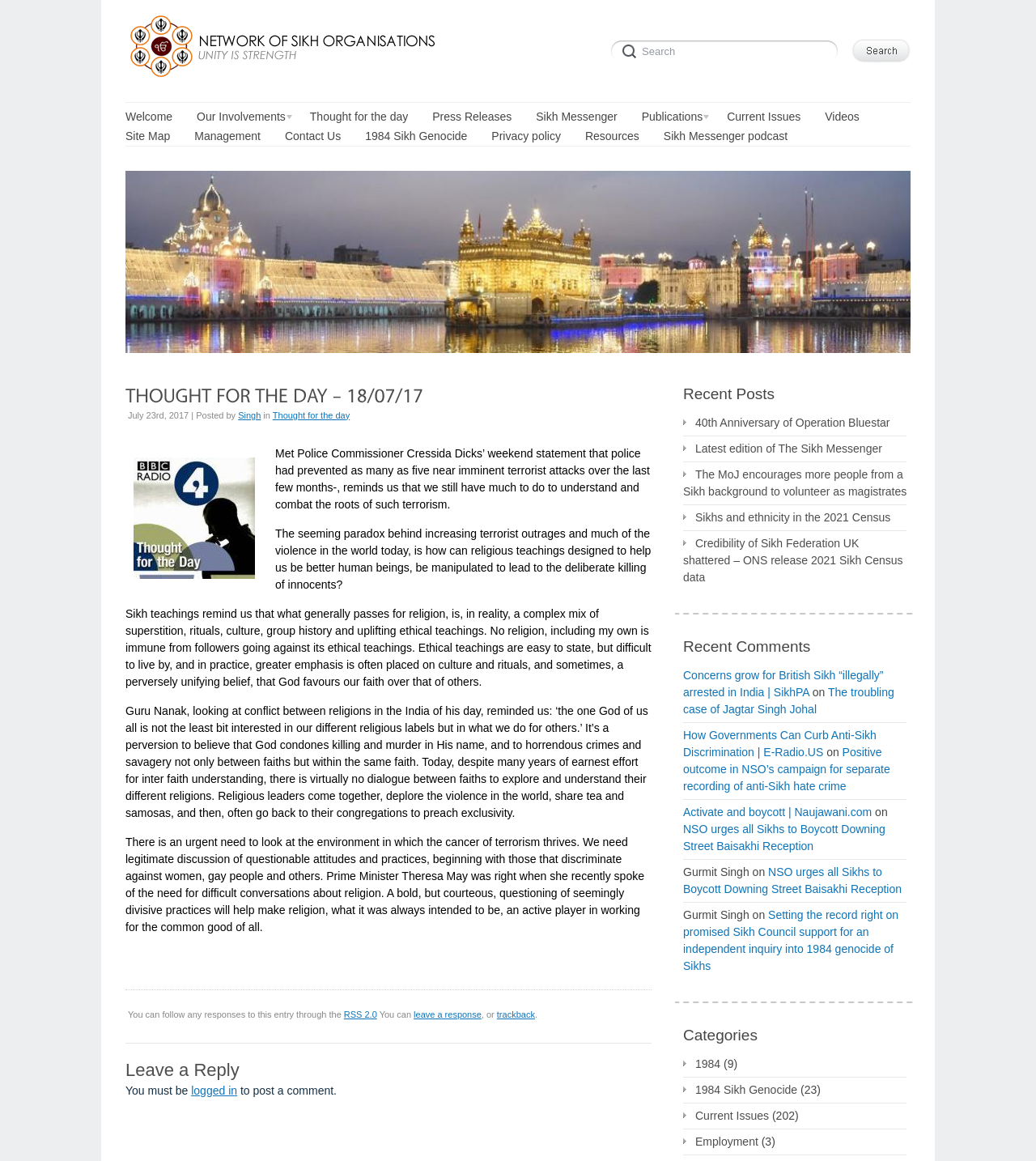Please find and report the bounding box coordinates of the element to click in order to perform the following action: "Click on the link to Sikh Messenger". The coordinates should be expressed as four float numbers between 0 and 1, in the format [left, top, right, bottom].

[0.517, 0.092, 0.596, 0.109]